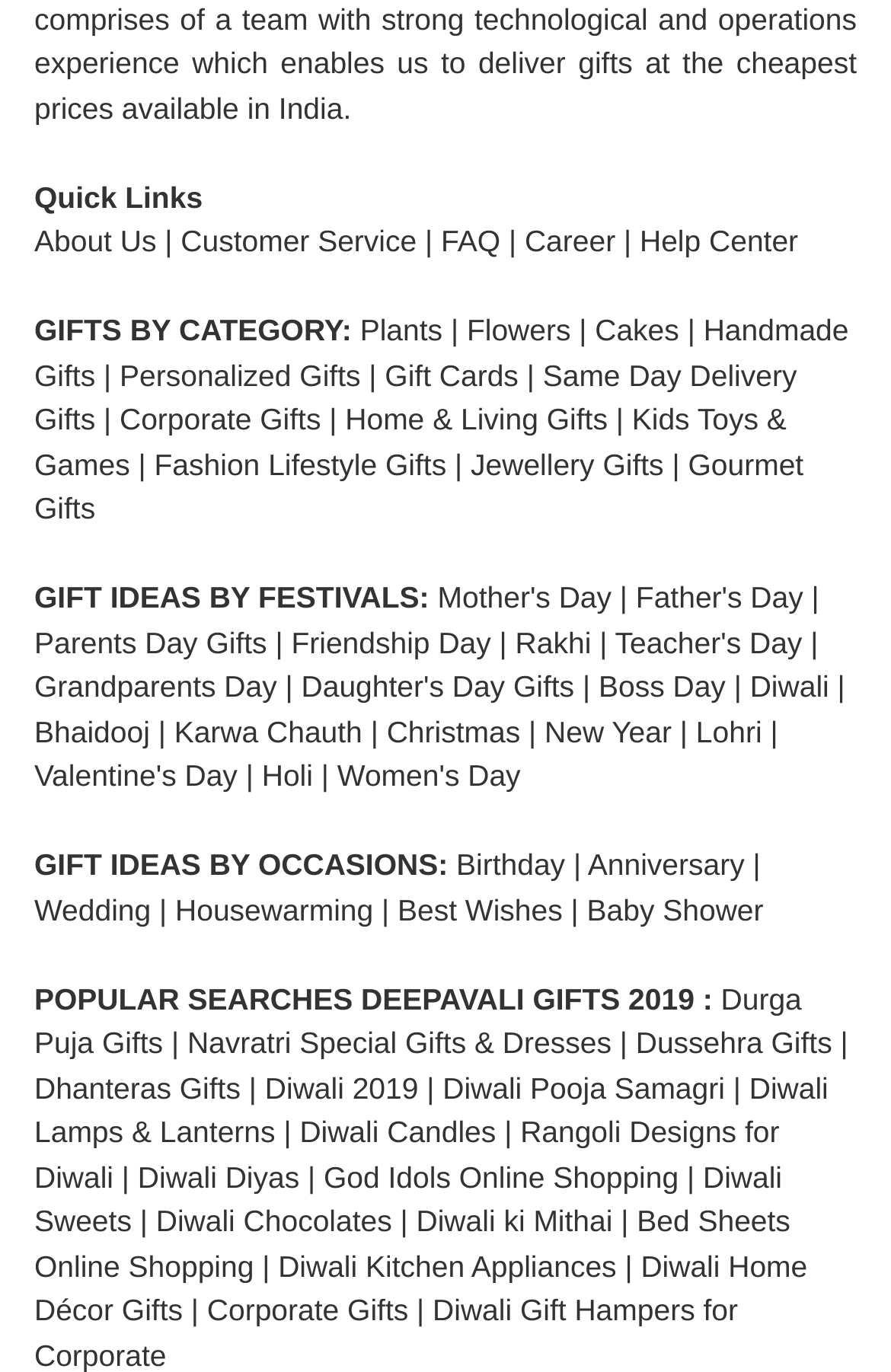Bounding box coordinates are specified in the format (top-left x, top-left y, bottom-right x, bottom-right y). All values are floating point numbers bounded between 0 and 1. Please provide the bounding box coordinate of the region this sentence describes: Career

[0.589, 0.164, 0.691, 0.189]